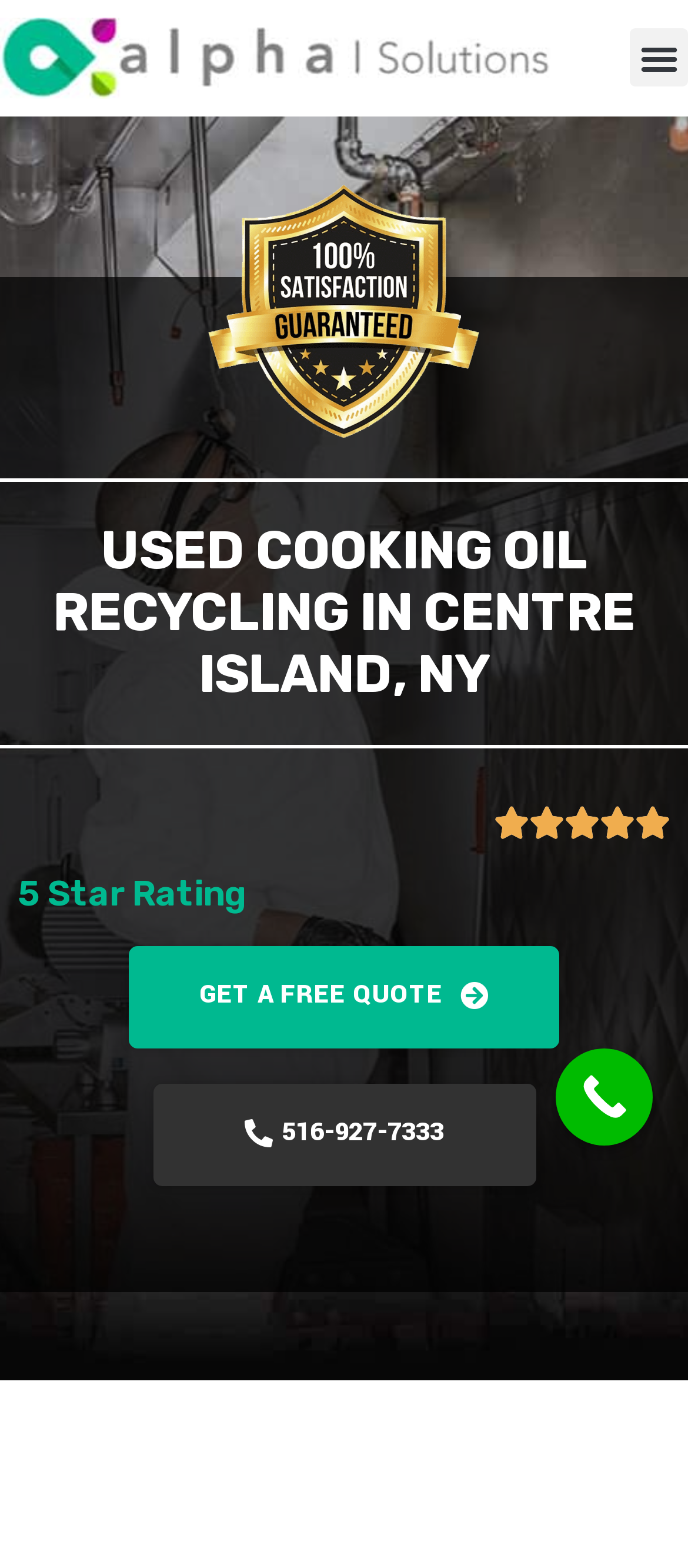How can I contact Alpha Solutions?
Respond to the question with a single word or phrase according to the image.

Call 516-927-7333